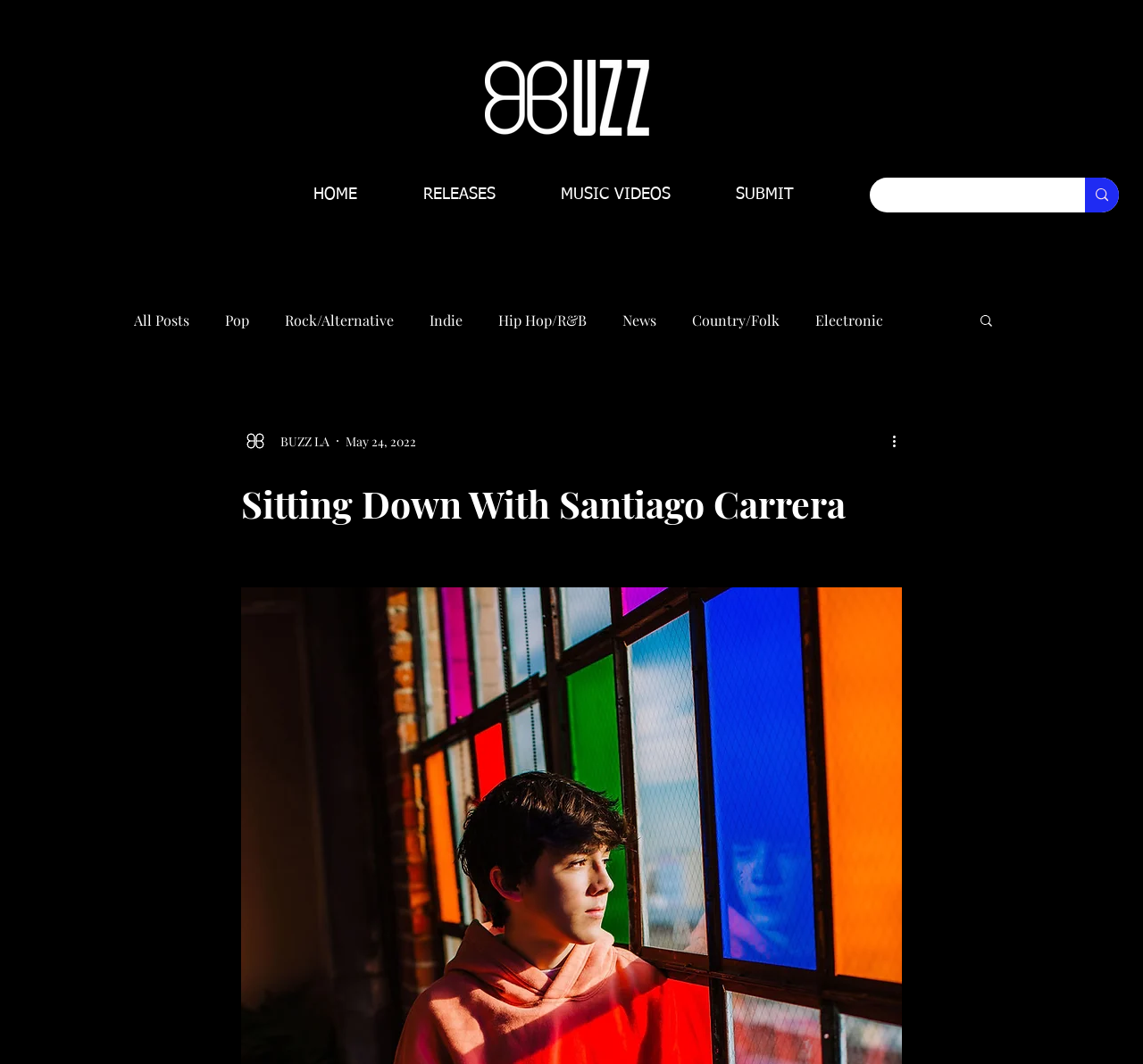What is the category of the blog post 'Sitting Down With Santiago Carrera'?
Please answer using one word or phrase, based on the screenshot.

Interviews